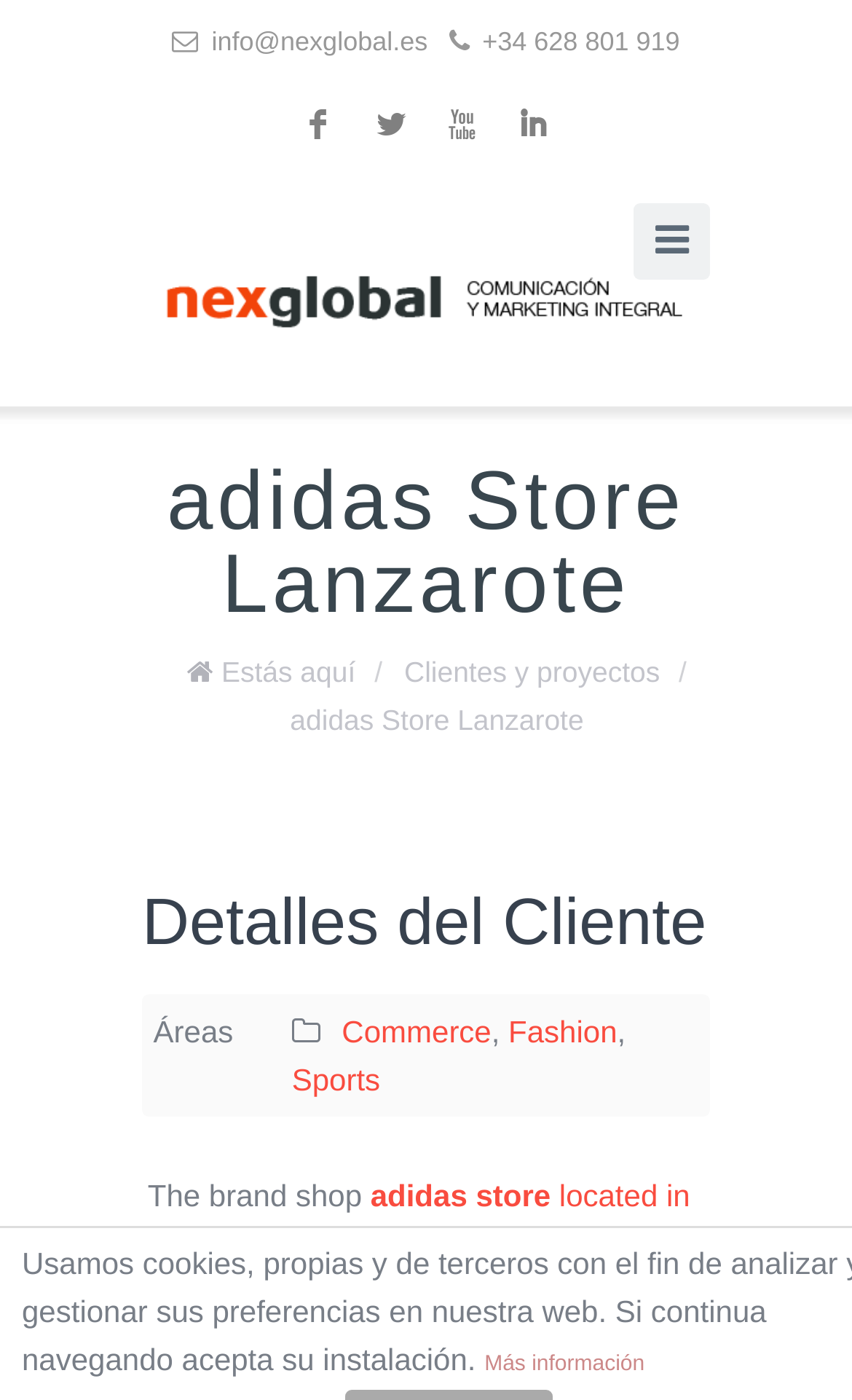Locate the bounding box coordinates of the area where you should click to accomplish the instruction: "Learn more about adidas Store Lanzarote".

[0.34, 0.502, 0.685, 0.525]